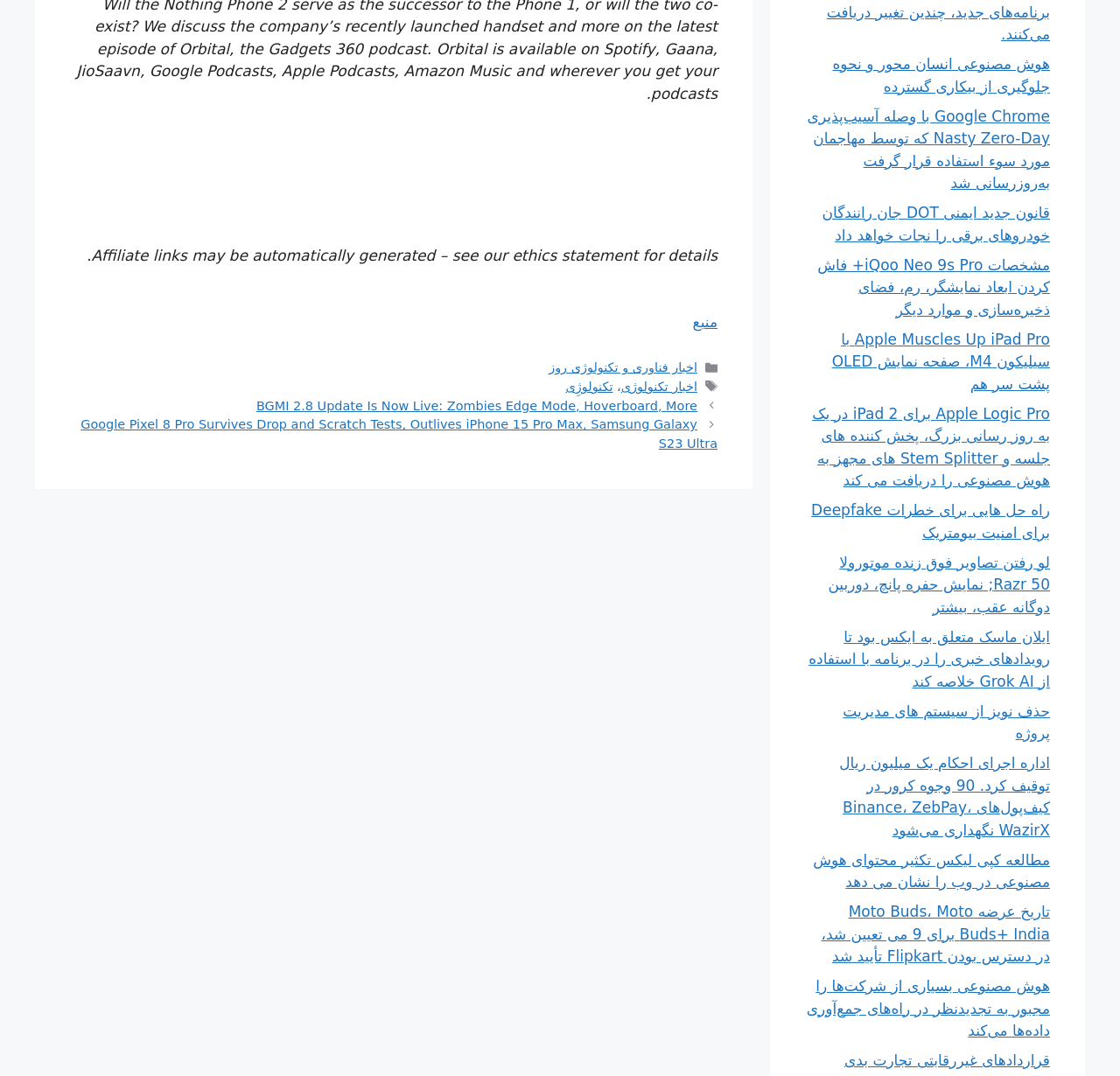Please answer the following question using a single word or phrase: 
What is the category of the first link in the footer?

دسته‌ها